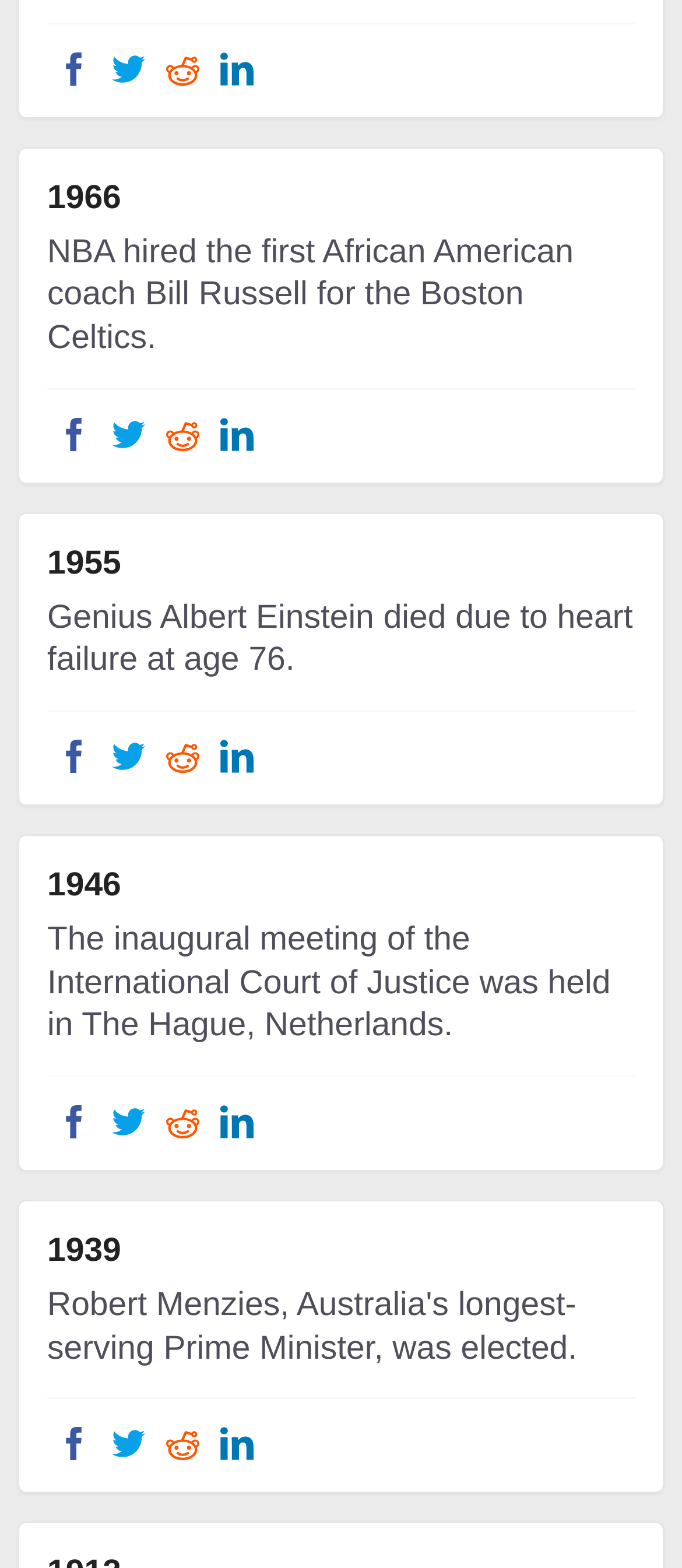Who was elected as Australia's longest-serving Prime Minister?
Provide an in-depth and detailed explanation in response to the question.

I found the answer by reading the link 'Robert Menzies, Australia’s longest-serving Prime Minister, was elected.' which is located below the heading '1939'.